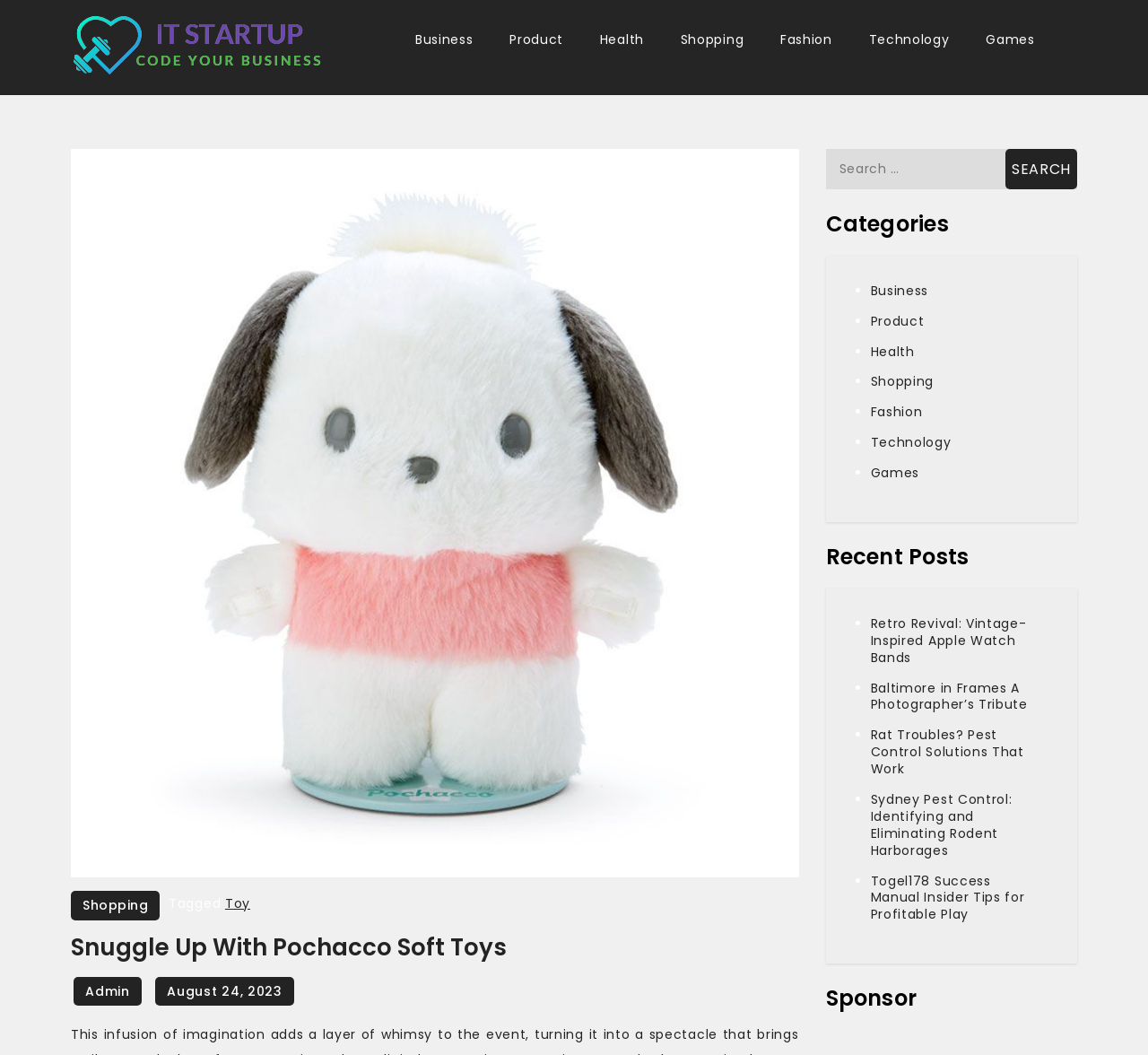Given the webpage screenshot and the description, determine the bounding box coordinates (top-left x, top-left y, bottom-right x, bottom-right y) that define the location of the UI element matching this description: August 24, 2023August 30, 2023

[0.135, 0.926, 0.256, 0.953]